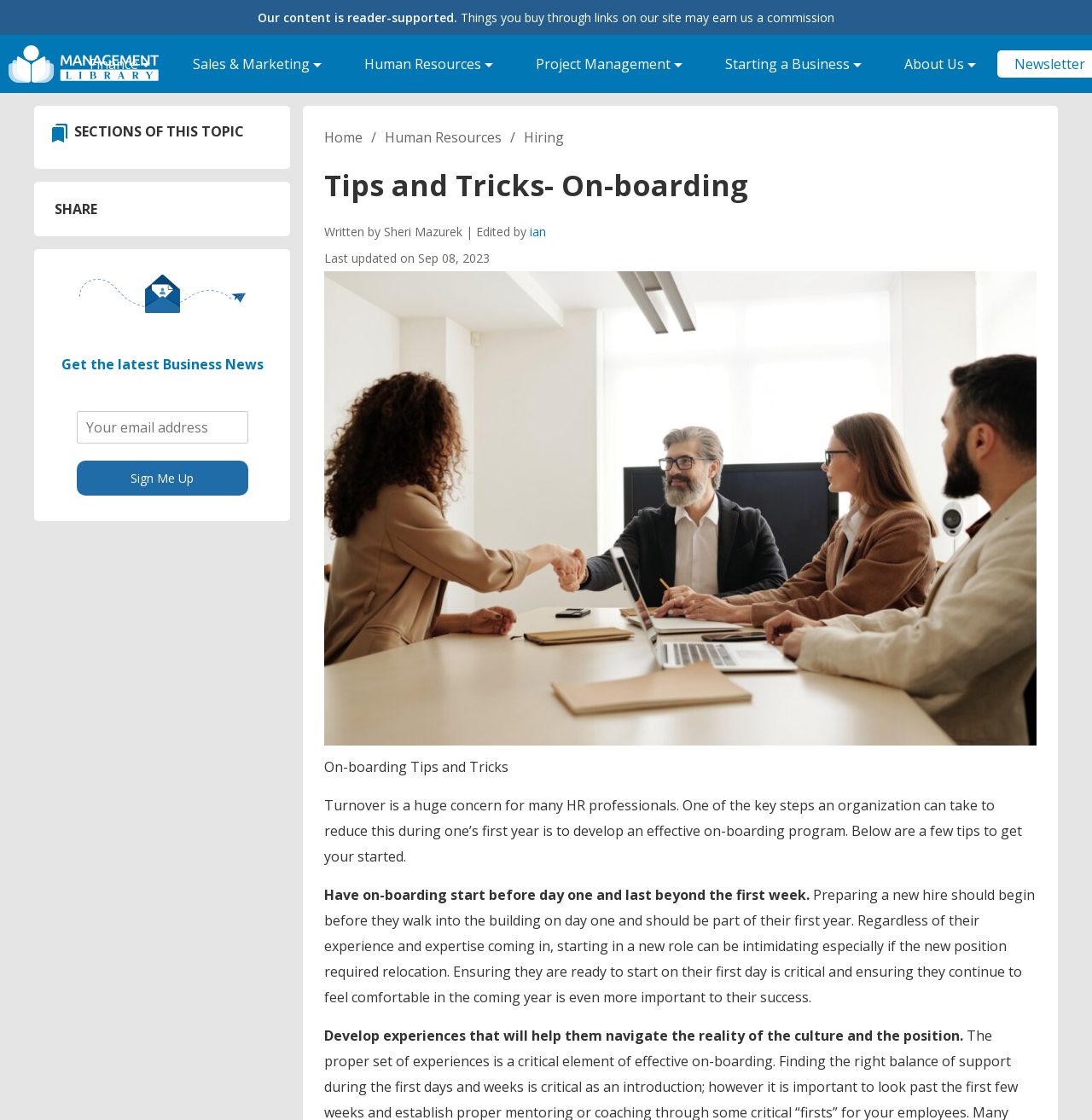Could you determine the bounding box coordinates of the clickable element to complete the instruction: "Check the latest 'Business News' by clicking on the link"? Provide the coordinates as four float numbers between 0 and 1, i.e., [left, top, right, bottom].

[0.056, 0.313, 0.241, 0.338]